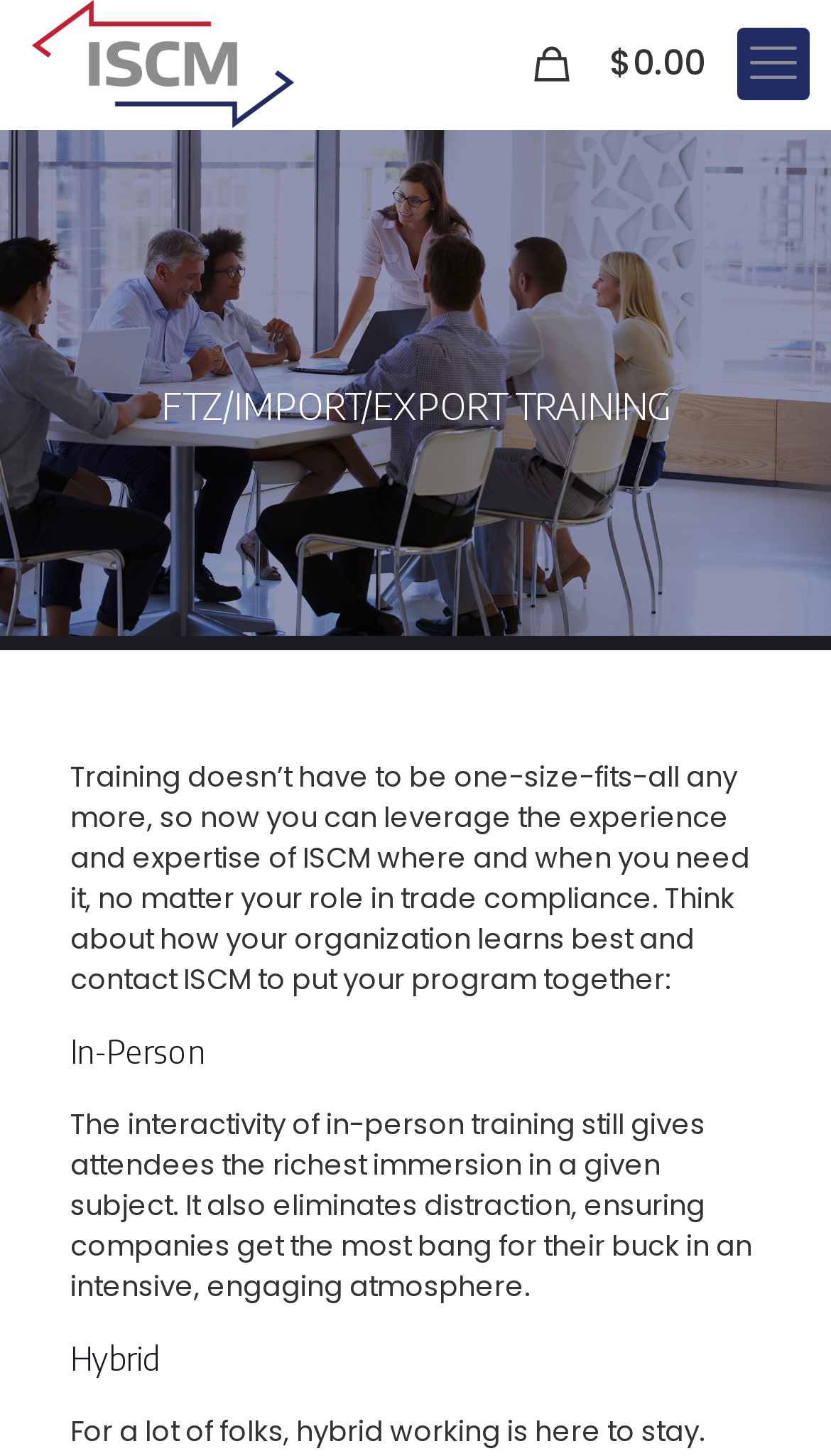Using details from the image, please answer the following question comprehensively:
What type of company is ISCM?

Based on the link 'international supply chain management company' and the image with the same description, it can be inferred that ISCM is an international supply chain management company.